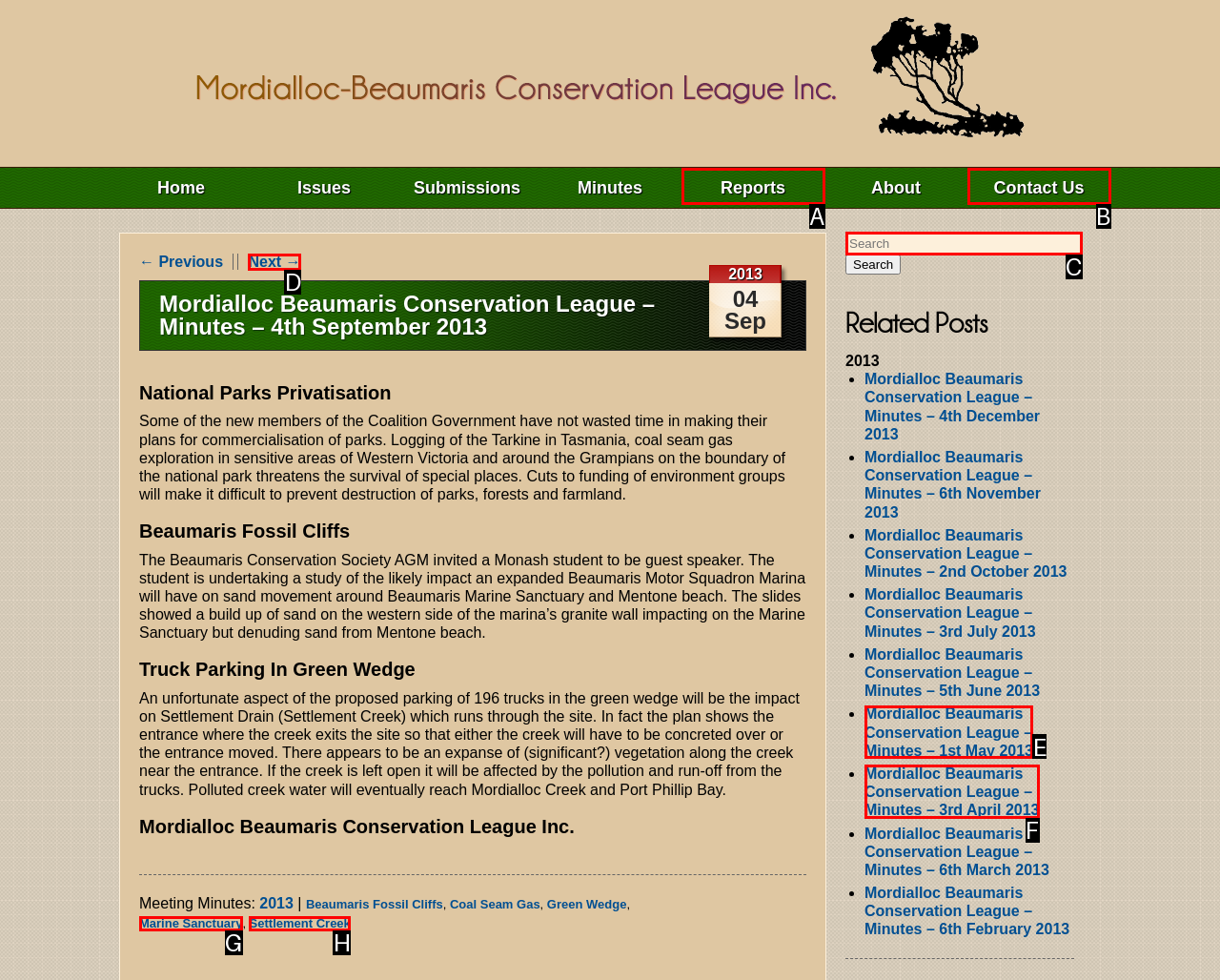Point out the correct UI element to click to carry out this instruction: Search for something
Answer with the letter of the chosen option from the provided choices directly.

C